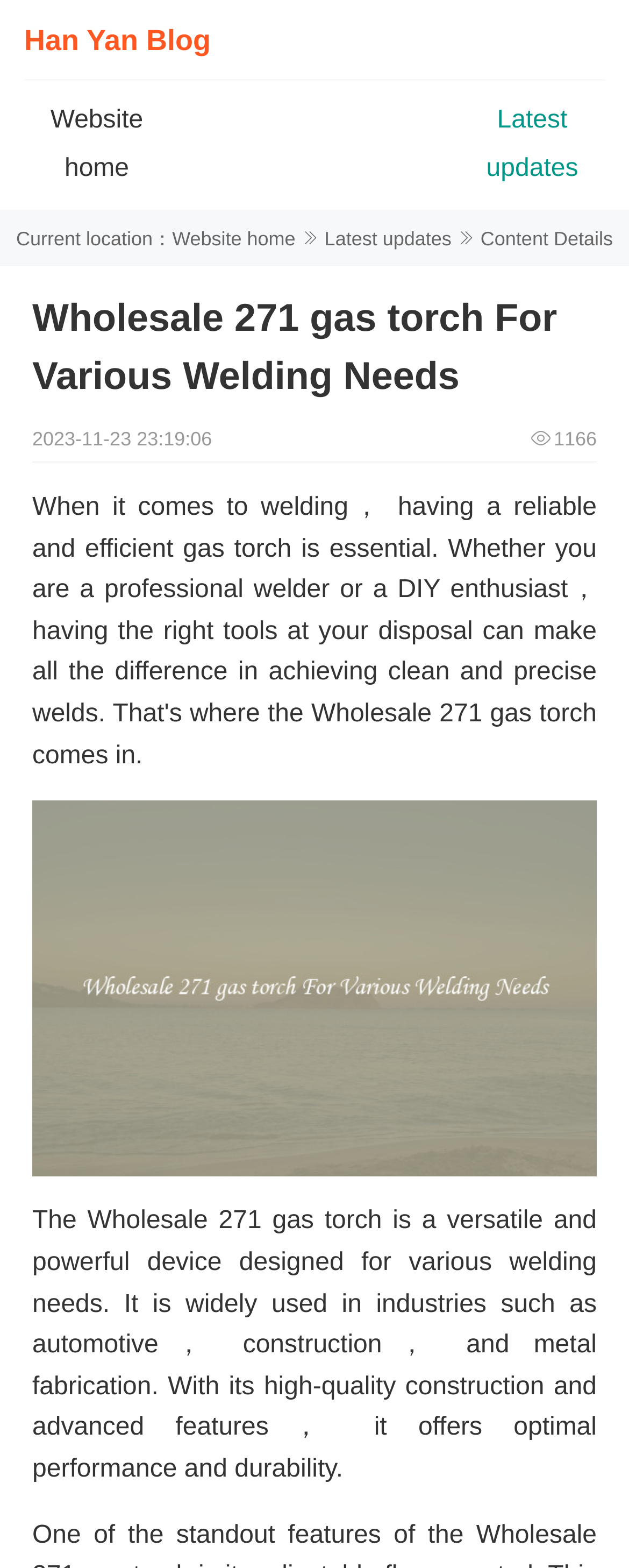Provide your answer to the question using just one word or phrase: What is the date of the article?

2023-11-23